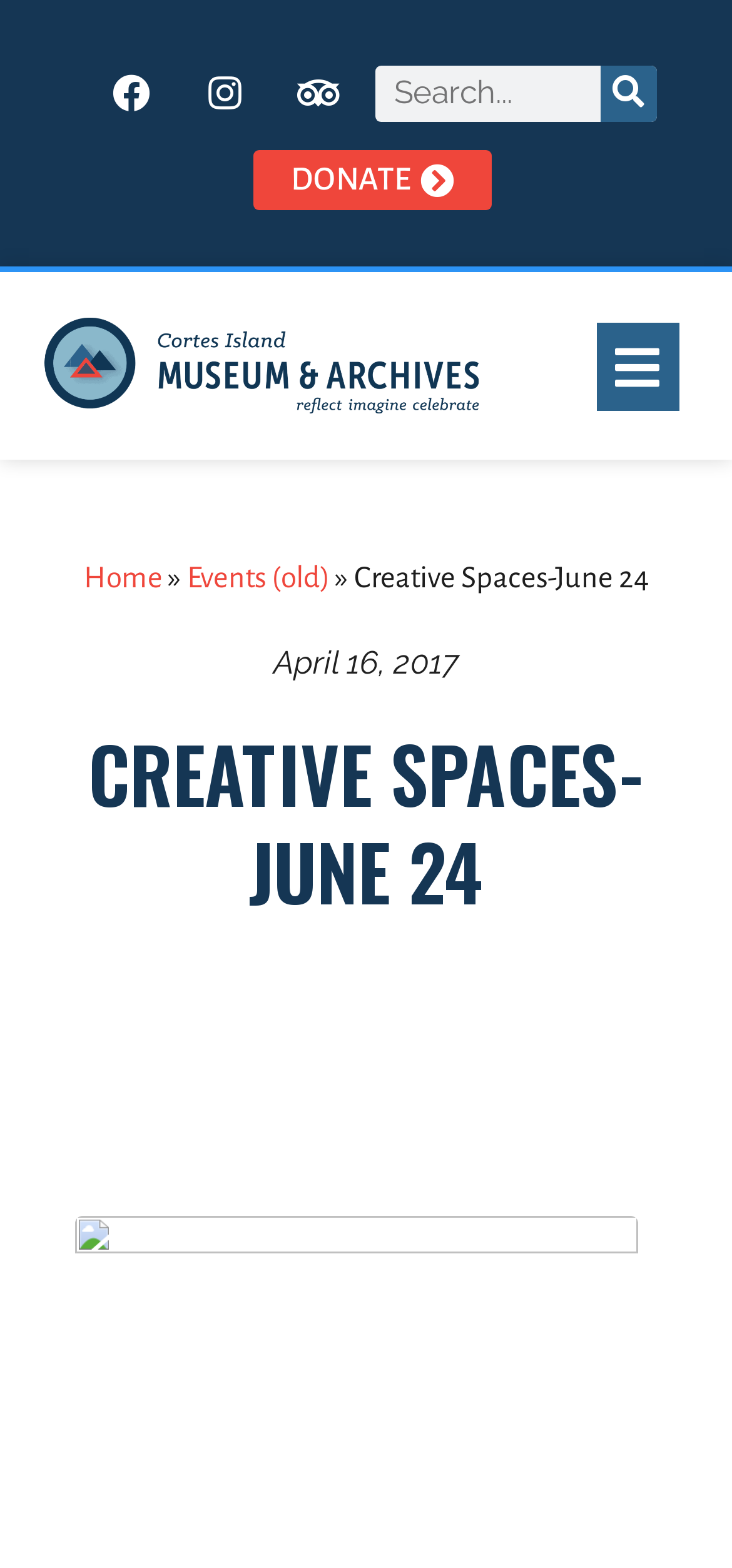Please specify the coordinates of the bounding box for the element that should be clicked to carry out this instruction: "Open Facebook page". The coordinates must be four float numbers between 0 and 1, formatted as [left, top, right, bottom].

[0.128, 0.036, 0.231, 0.084]